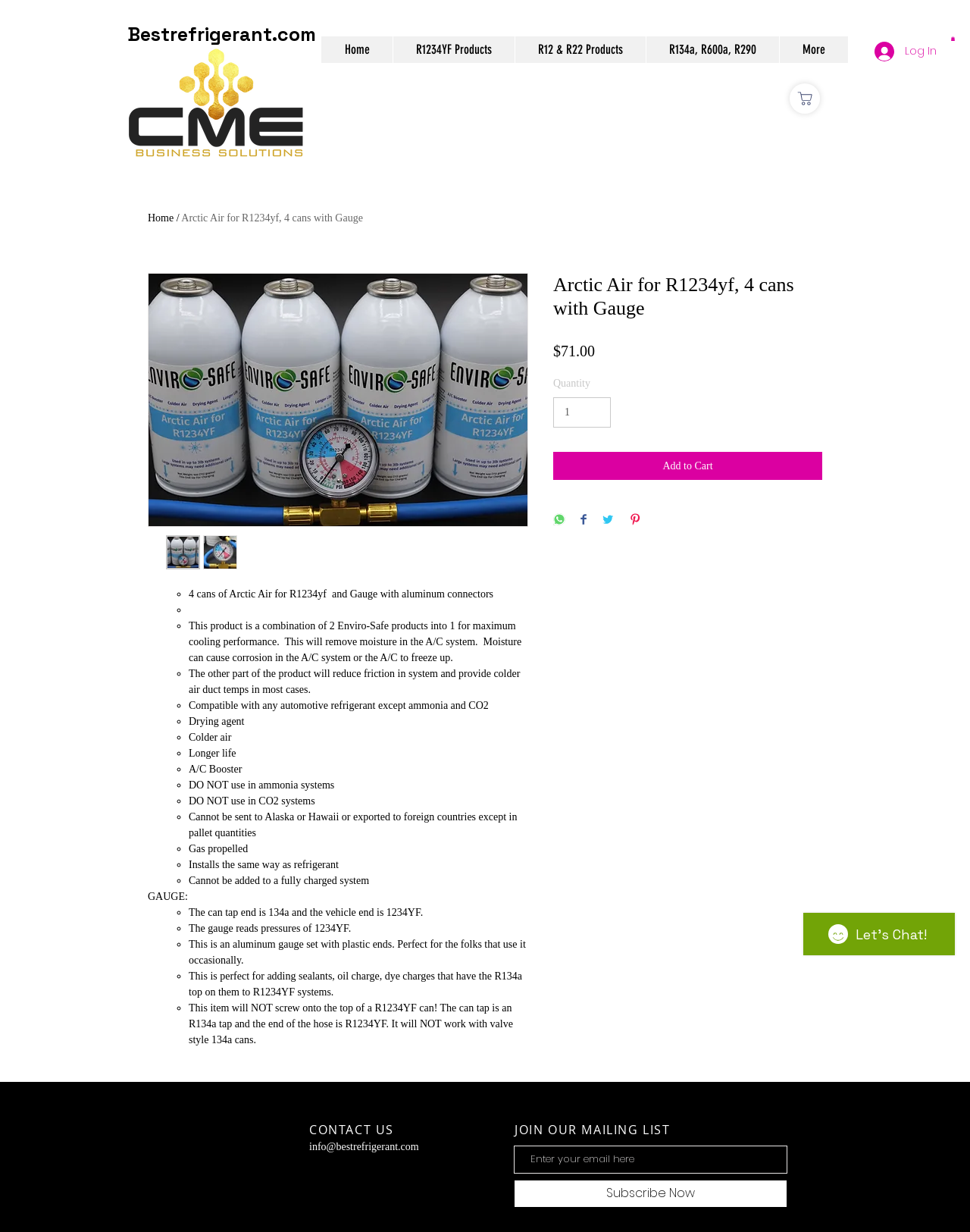What is the function of the gauge?
Please craft a detailed and exhaustive response to the question.

I determined the answer by reading the static text element with the text 'The gauge reads pressures of 1234YF.' which explains the function of the gauge.